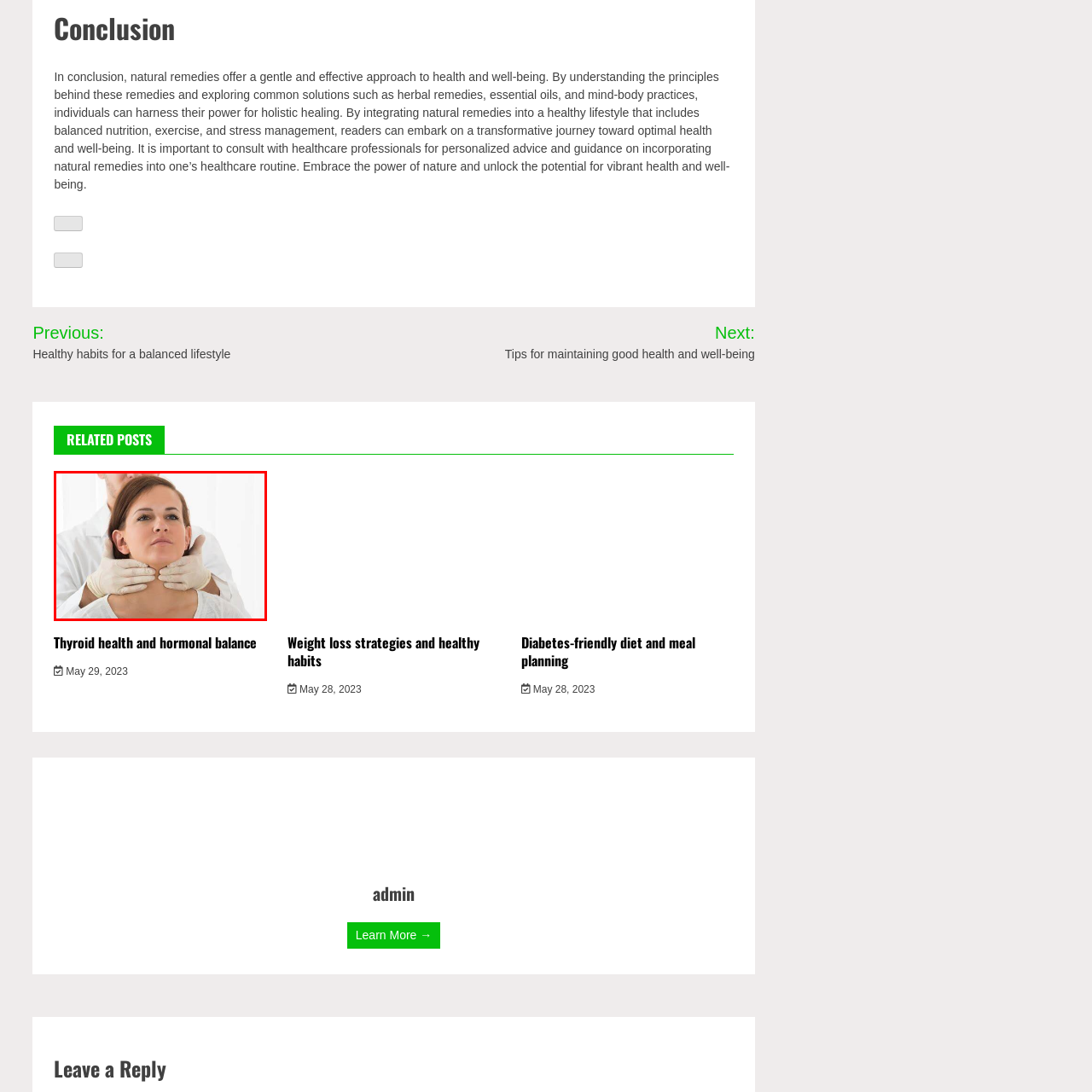What is the purpose of this examination?
Please analyze the image within the red bounding box and provide a comprehensive answer based on the visual information.

The caption explains that this examination is essential in assessing thyroid function, which is crucial for overall health and hormonal balance, indicating the significance of this medical evaluation.